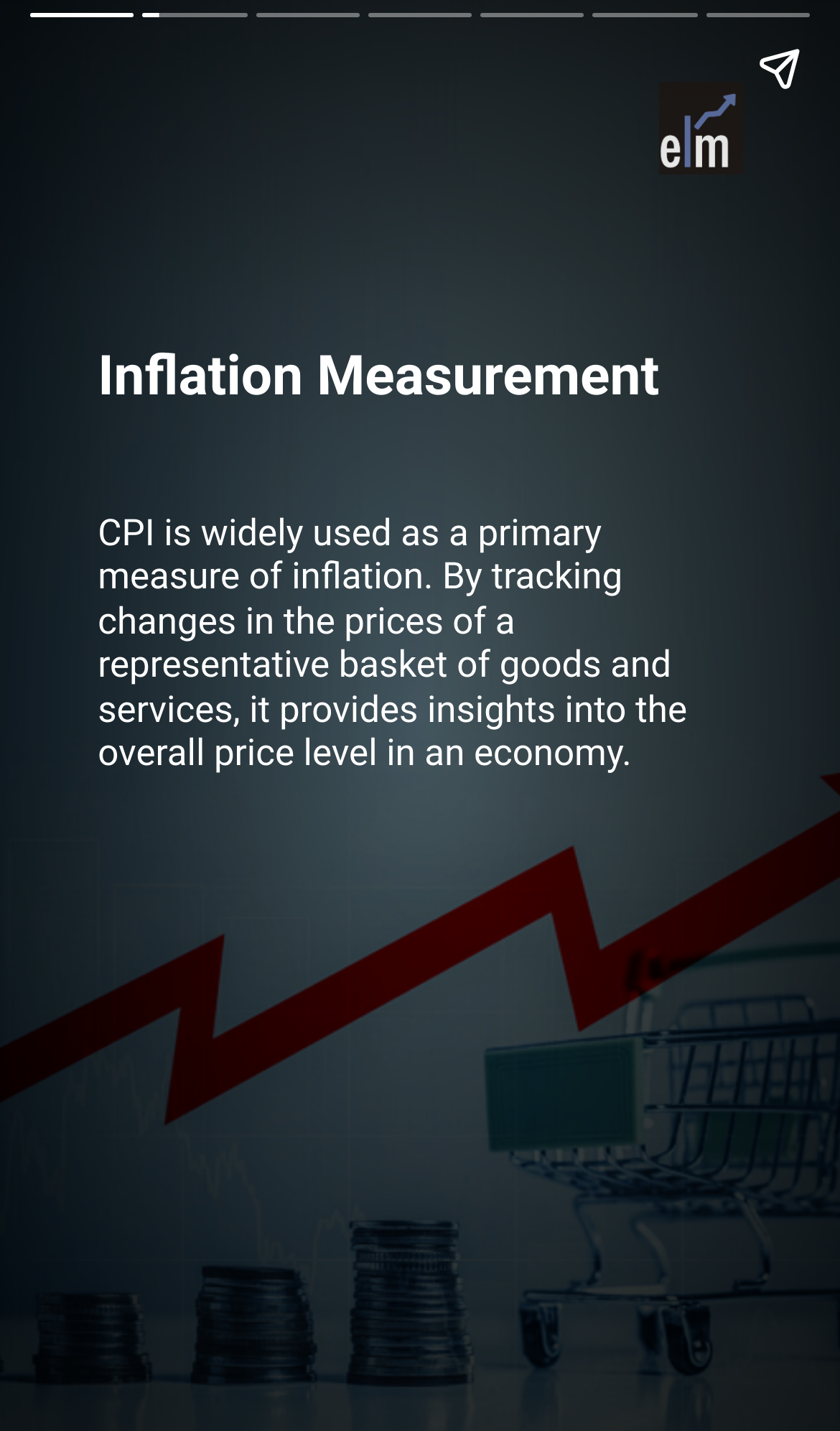What is the purpose of tracking changes in prices?
Based on the image, provide your answer in one word or phrase.

Insights into overall price level